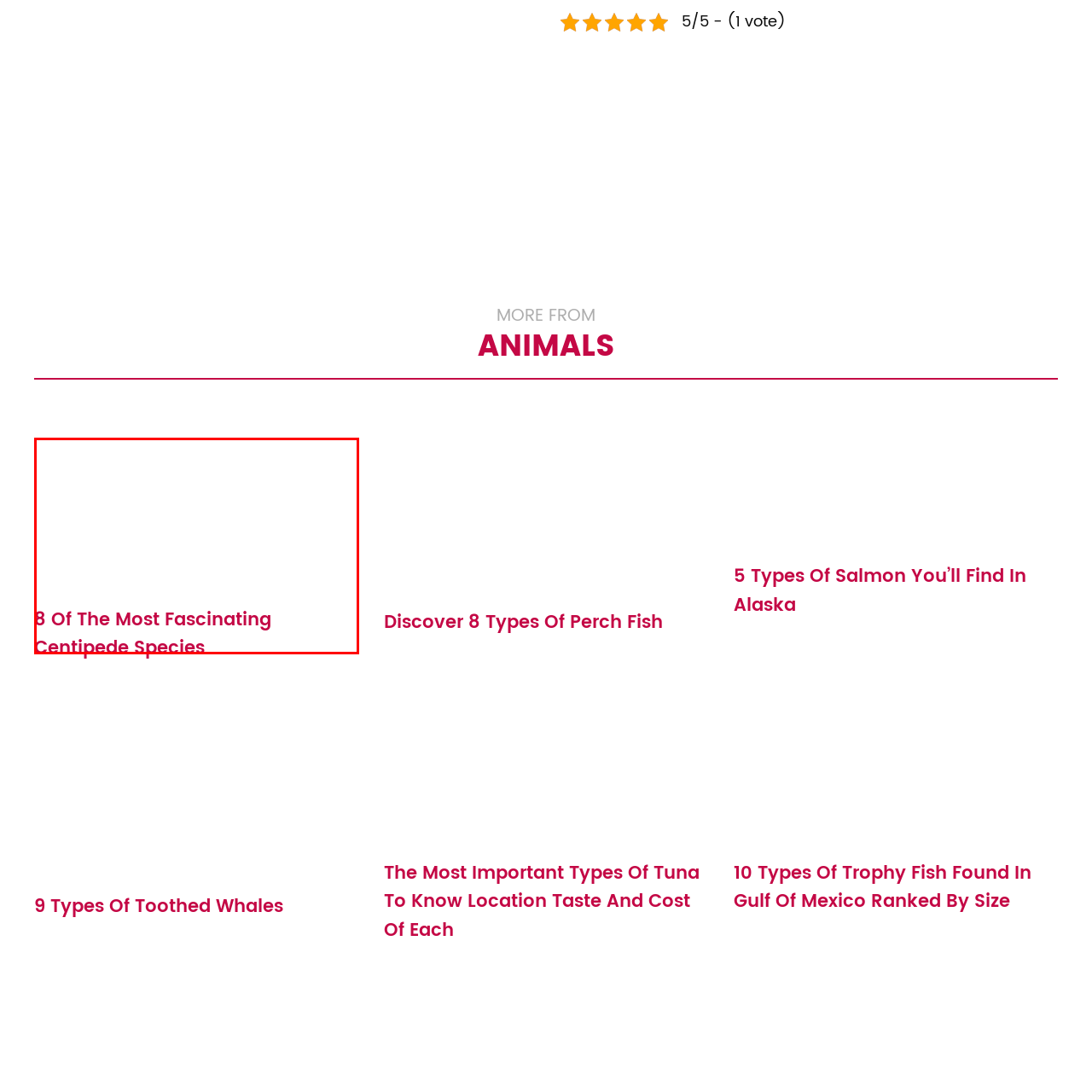Offer a detailed account of what is shown inside the red bounding box.

This image features the title "8 Of The Most Fascinating Centipede Species," presented in bold, vibrant pink lettering. The text is prominently displayed, inviting viewers to explore various captivating centipede species. Positioned above the title is a visual representation (not shown) that likely complements the theme of the article, providing an engaging introduction to the diverse and intriguing world of centipedes. The overall layout suggests a focus on both informative content and aesthetic appeal, aimed at educating readers about these fascinating creatures.